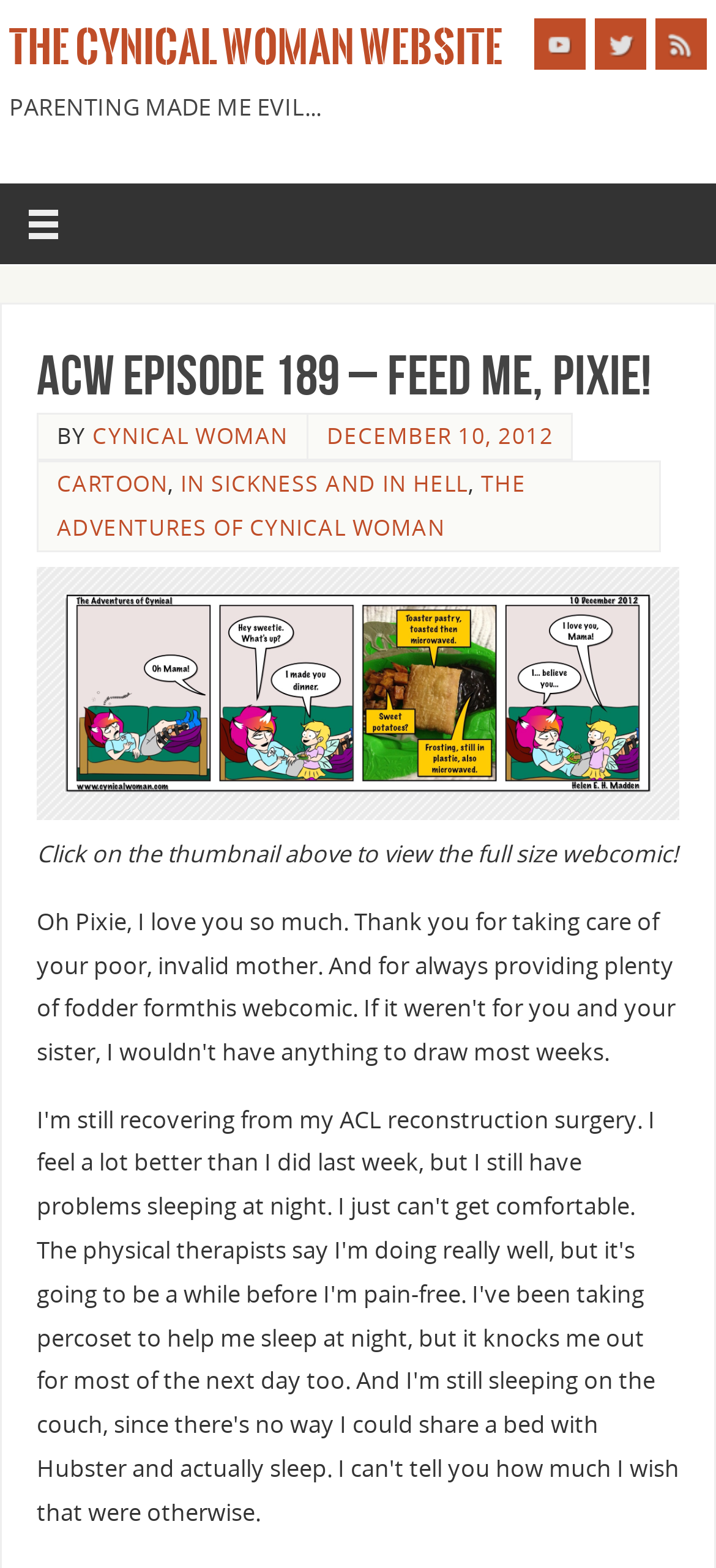Use a single word or phrase to answer the question:
What is the date of the episode?

DECEMBER 10, 2012